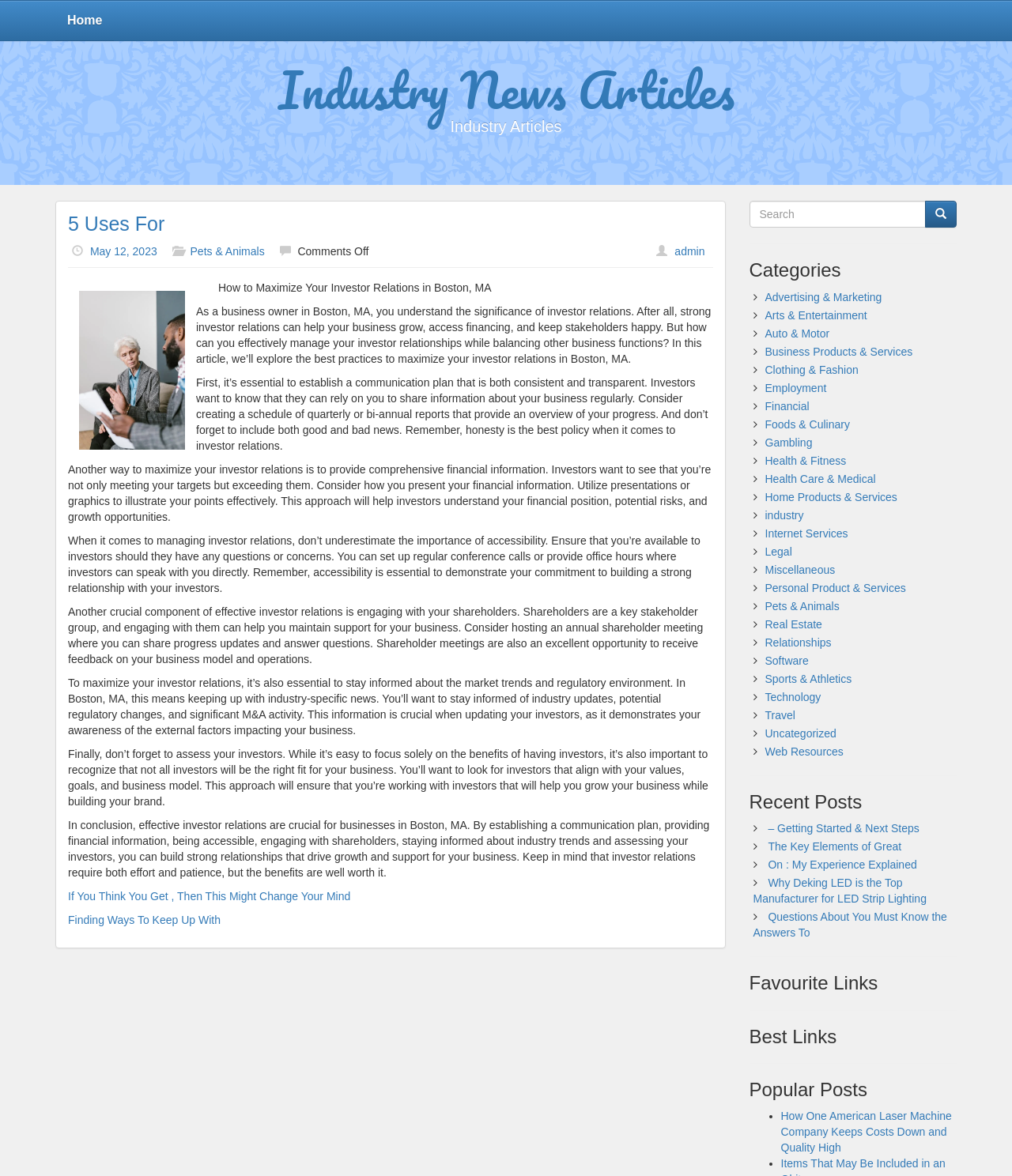What is the purpose of the textbox in the top right corner?
Offer a detailed and exhaustive answer to the question.

I determined the purpose of the textbox by looking at its label 'Search' and its location in the top right corner, which is a common location for search boxes on websites.